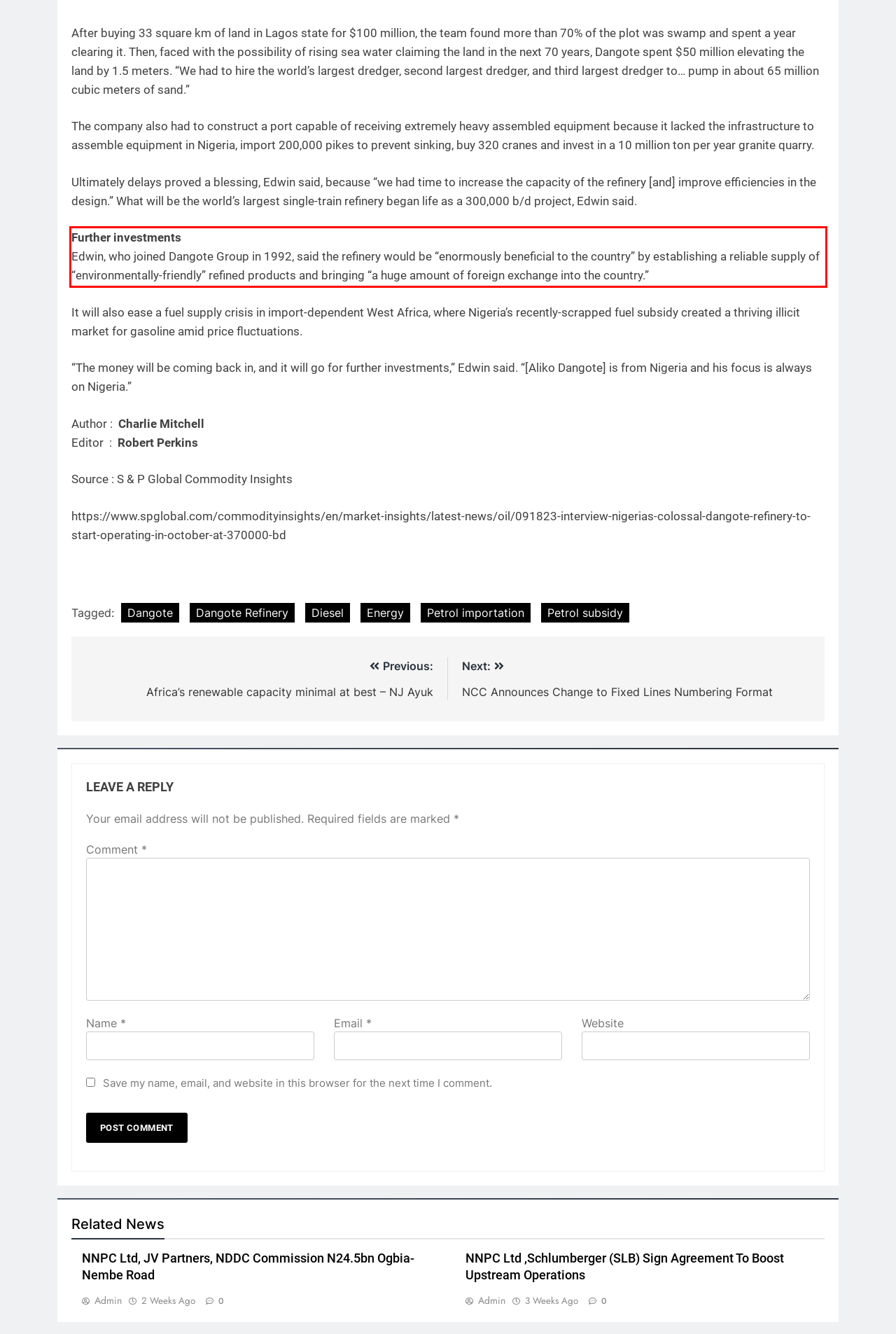From the given screenshot of a webpage, identify the red bounding box and extract the text content within it.

Further investments Edwin, who joined Dangote Group in 1992, said the refinery would be “enormously beneficial to the country” by establishing a reliable supply of “environmentally-friendly” refined products and bringing “a huge amount of foreign exchange into the country.”